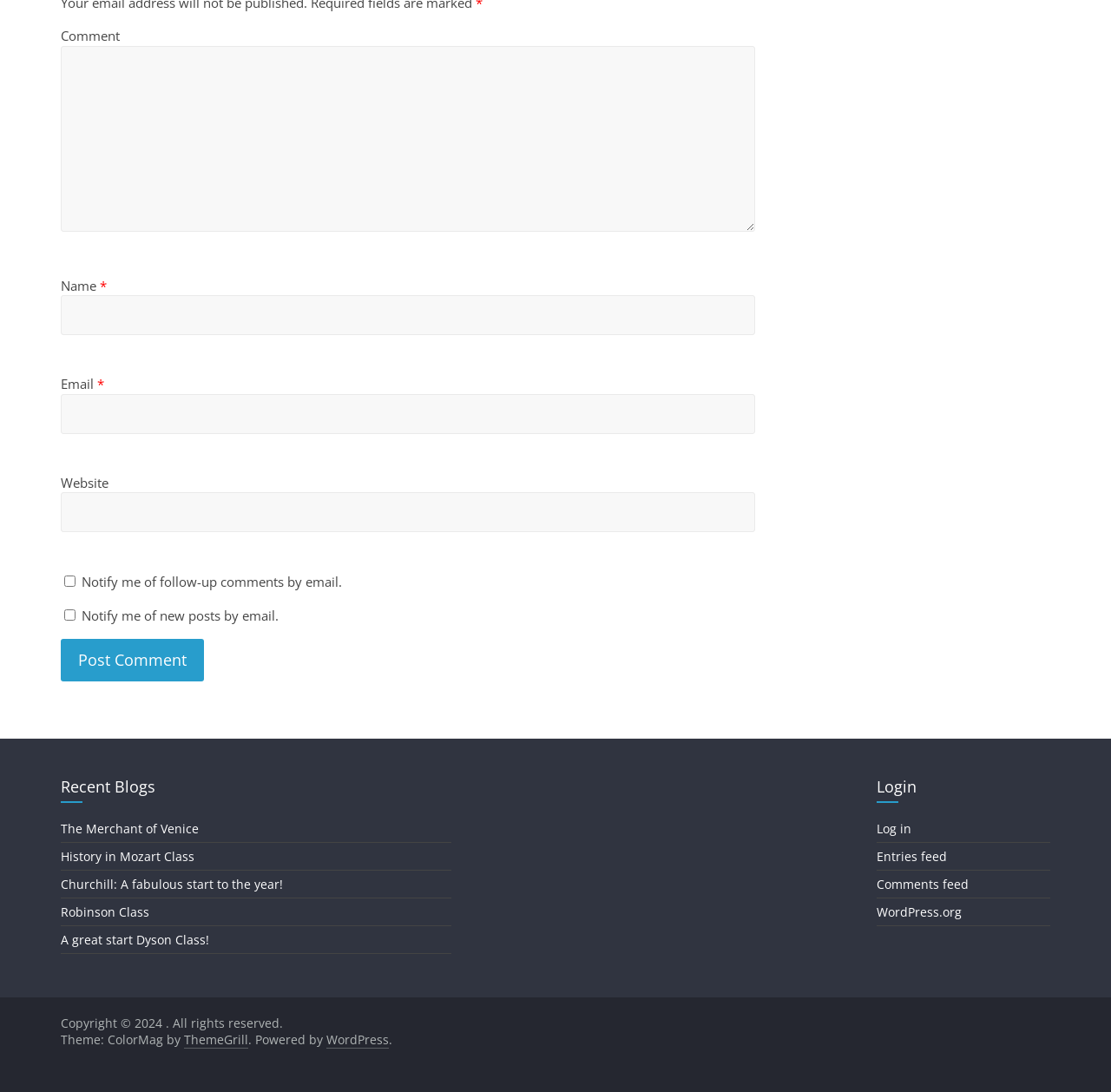From the given element description: "parent_node: Name * name="author"", find the bounding box for the UI element. Provide the coordinates as four float numbers between 0 and 1, in the order [left, top, right, bottom].

[0.055, 0.271, 0.68, 0.307]